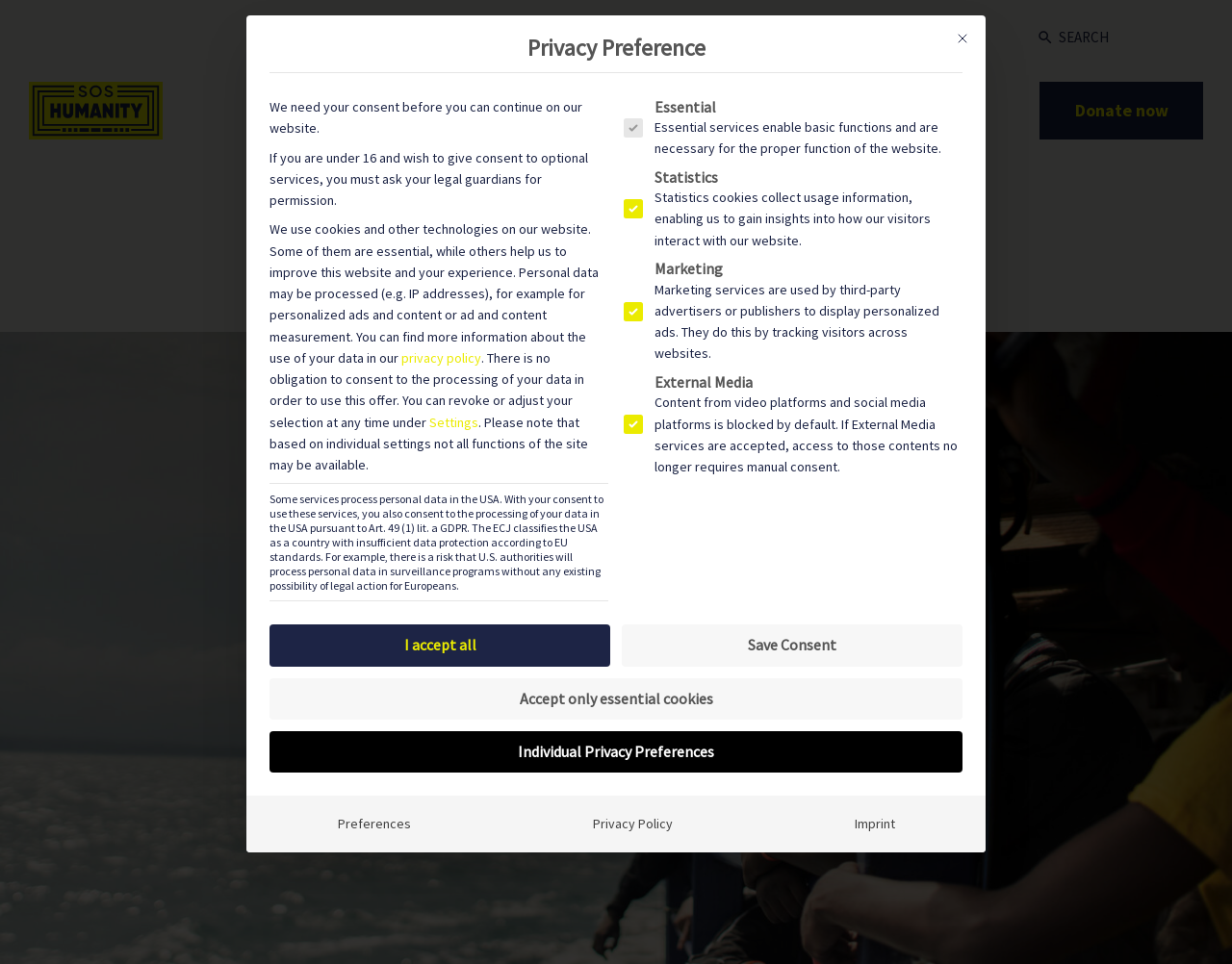Pinpoint the bounding box coordinates of the clickable area necessary to execute the following instruction: "Donate now". The coordinates should be given as four float numbers between 0 and 1, namely [left, top, right, bottom].

[0.844, 0.085, 0.977, 0.145]